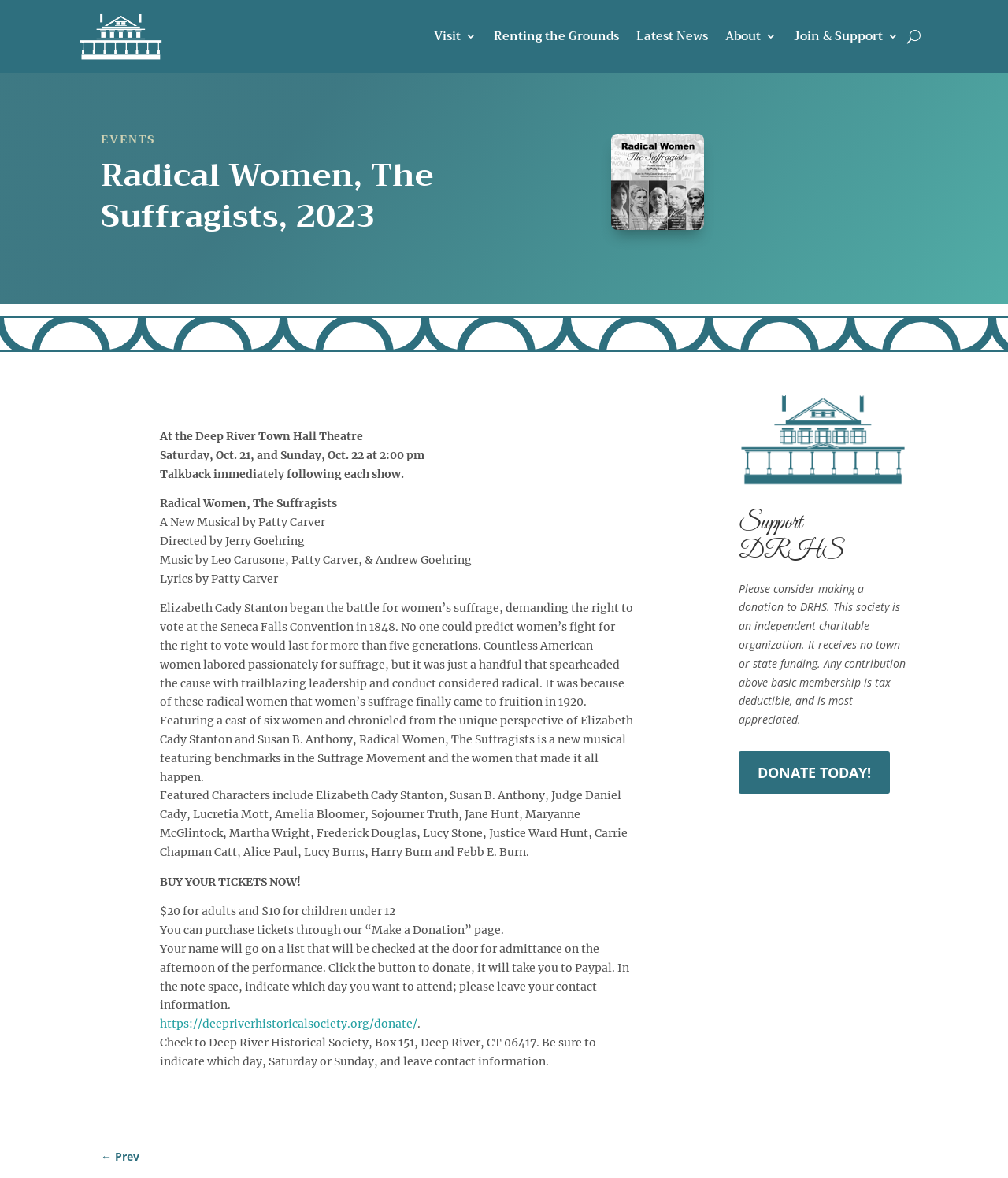Determine the webpage's heading and output its text content.

Radical Women, The Suffragists, 2023